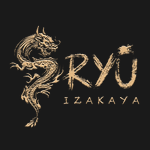Use a single word or phrase to answer the question: 
What is the color of the background in the logo?

Black